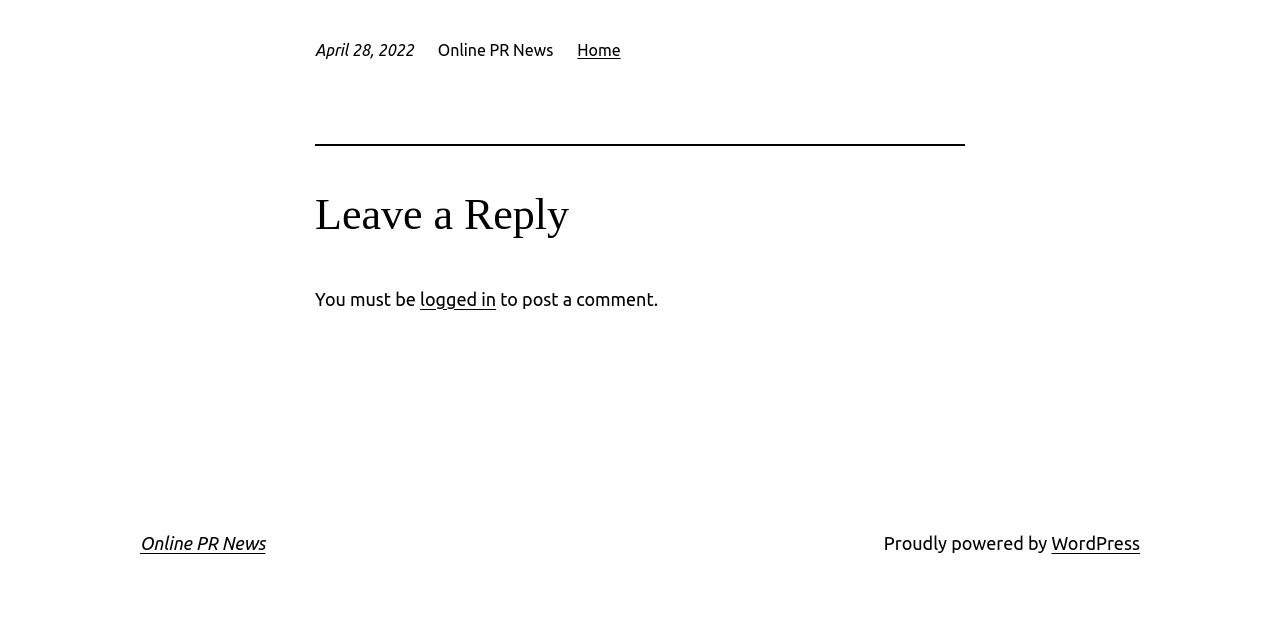Please find the bounding box for the following UI element description. Provide the coordinates in (top-left x, top-left y, bottom-right x, bottom-right y) format, with values between 0 and 1: logged in

[0.328, 0.464, 0.388, 0.496]